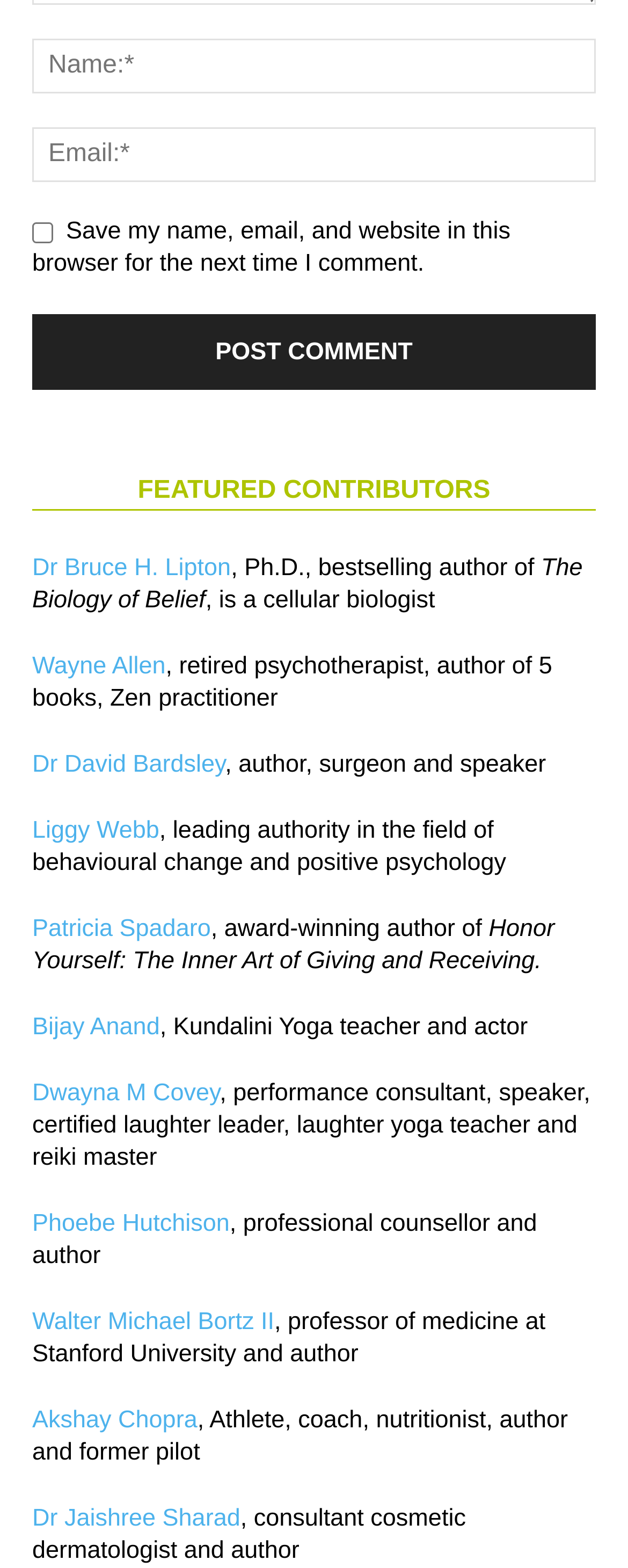Provide the bounding box coordinates of the UI element this sentence describes: "Dwayna M Covey".

[0.051, 0.689, 0.35, 0.706]